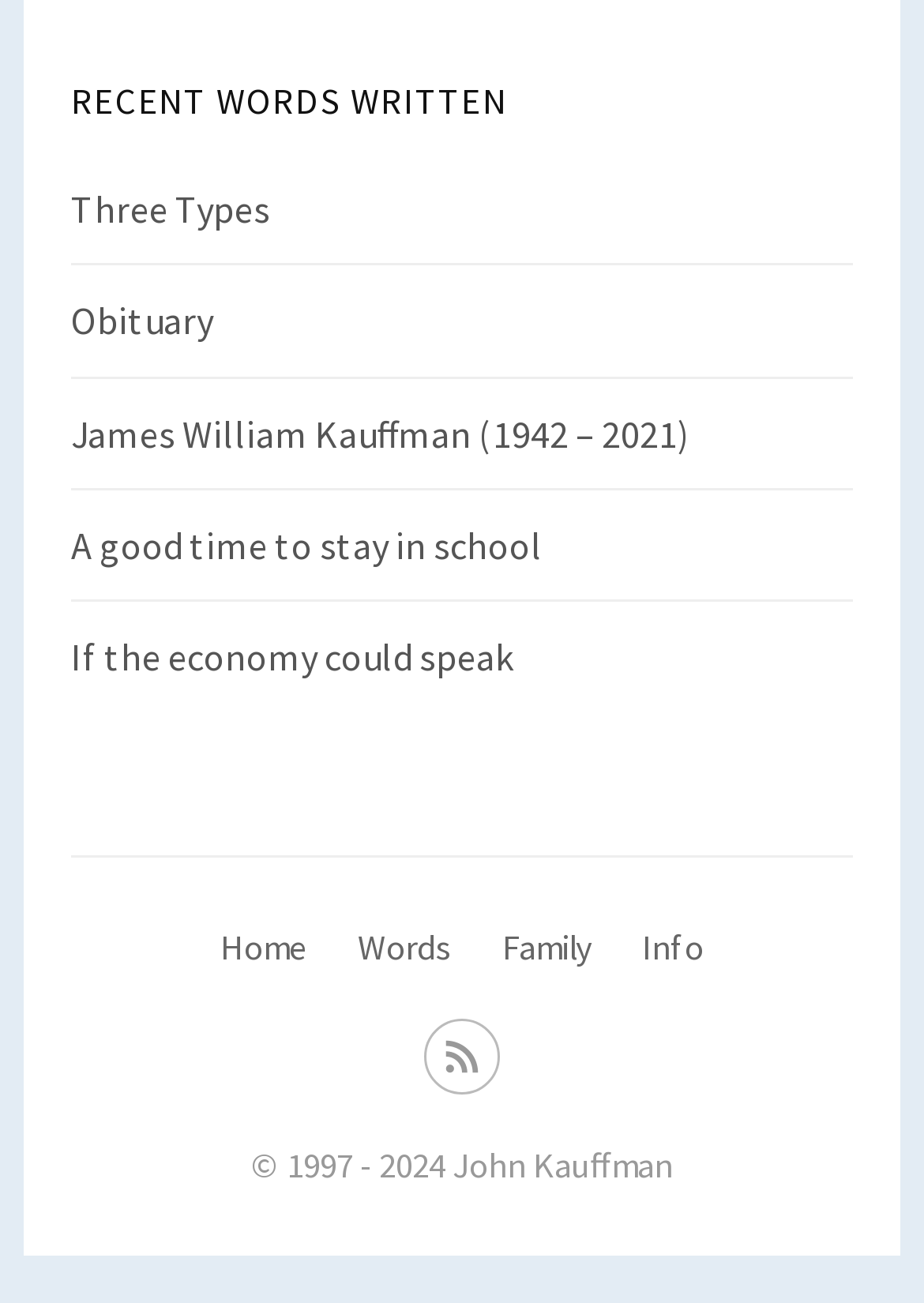Could you determine the bounding box coordinates of the clickable element to complete the instruction: "subscribe to RSS"? Provide the coordinates as four float numbers between 0 and 1, i.e., [left, top, right, bottom].

[0.459, 0.79, 0.541, 0.824]